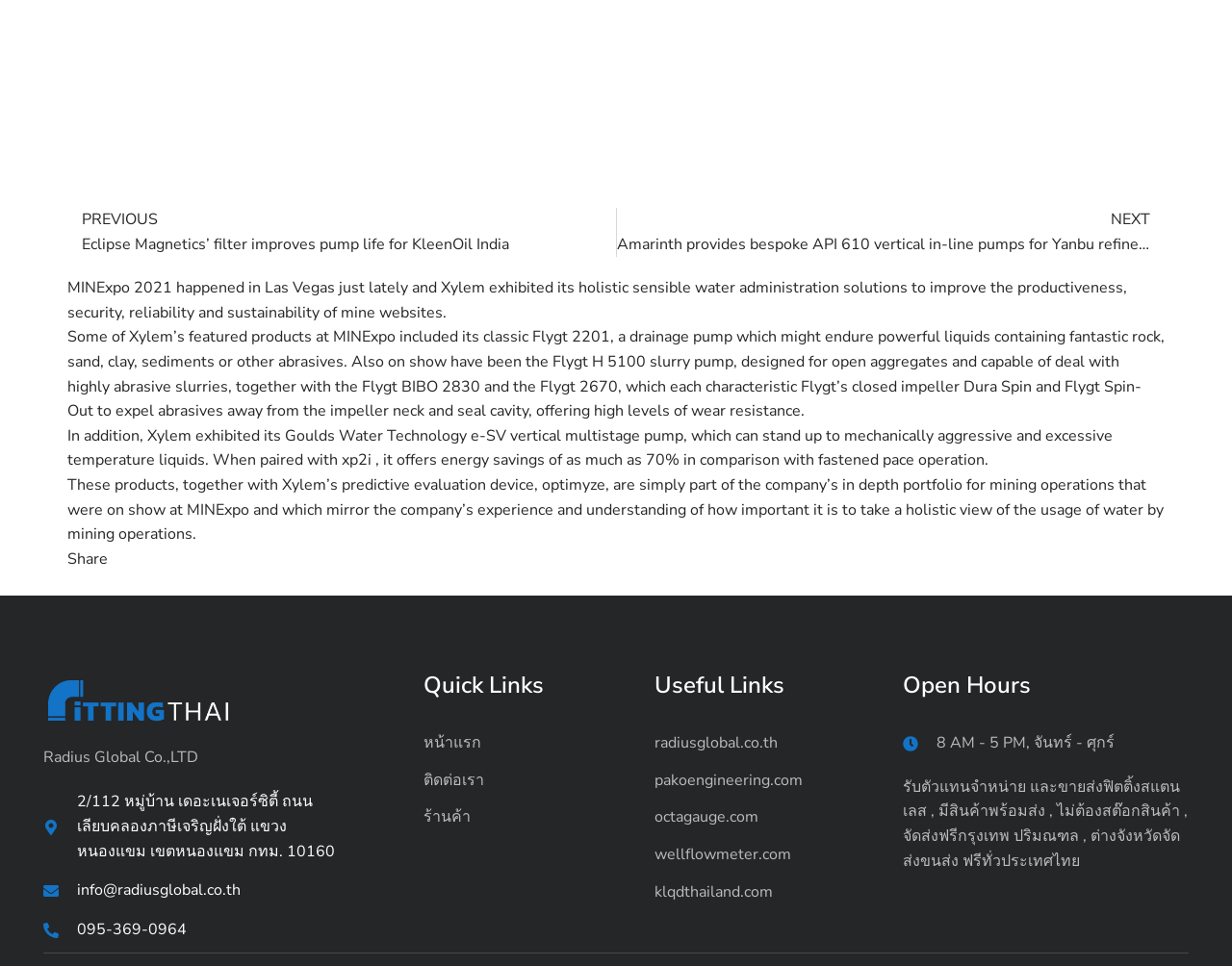Please provide a comprehensive answer to the question based on the screenshot: What is the event mentioned in the first paragraph?

The first paragraph mentions that MINExpo 2021 happened in Las Vegas recently and Xylem exhibited its holistic smart water management solutions to improve the productivity, security, reliability, and sustainability of mine sites.